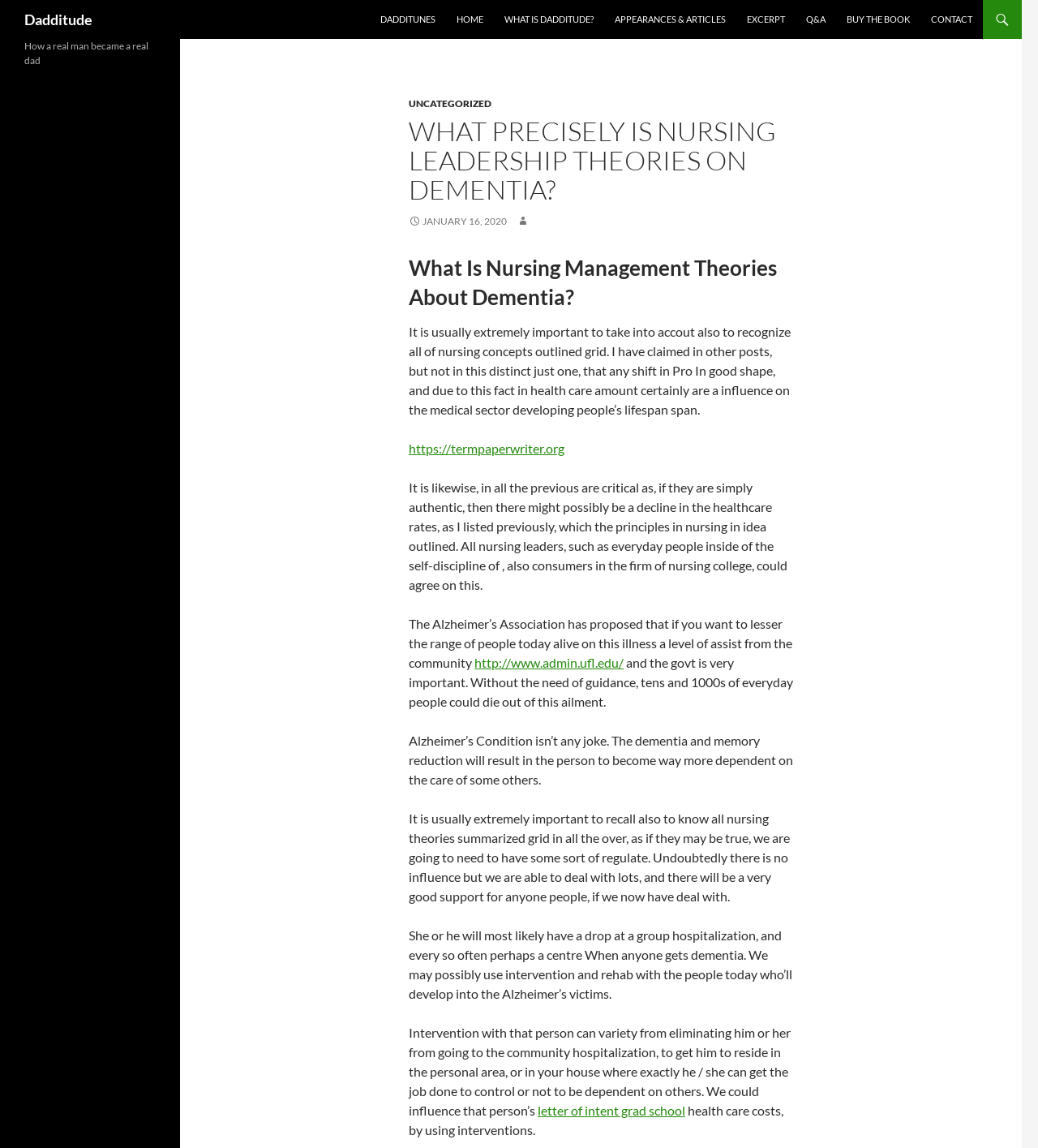Determine the bounding box coordinates for the area that needs to be clicked to fulfill this task: "Read the article 'WHAT PRECISELY IS NURSING LEADERSHIP THEORIES ON DEMENTIA?'". The coordinates must be given as four float numbers between 0 and 1, i.e., [left, top, right, bottom].

[0.394, 0.102, 0.764, 0.178]